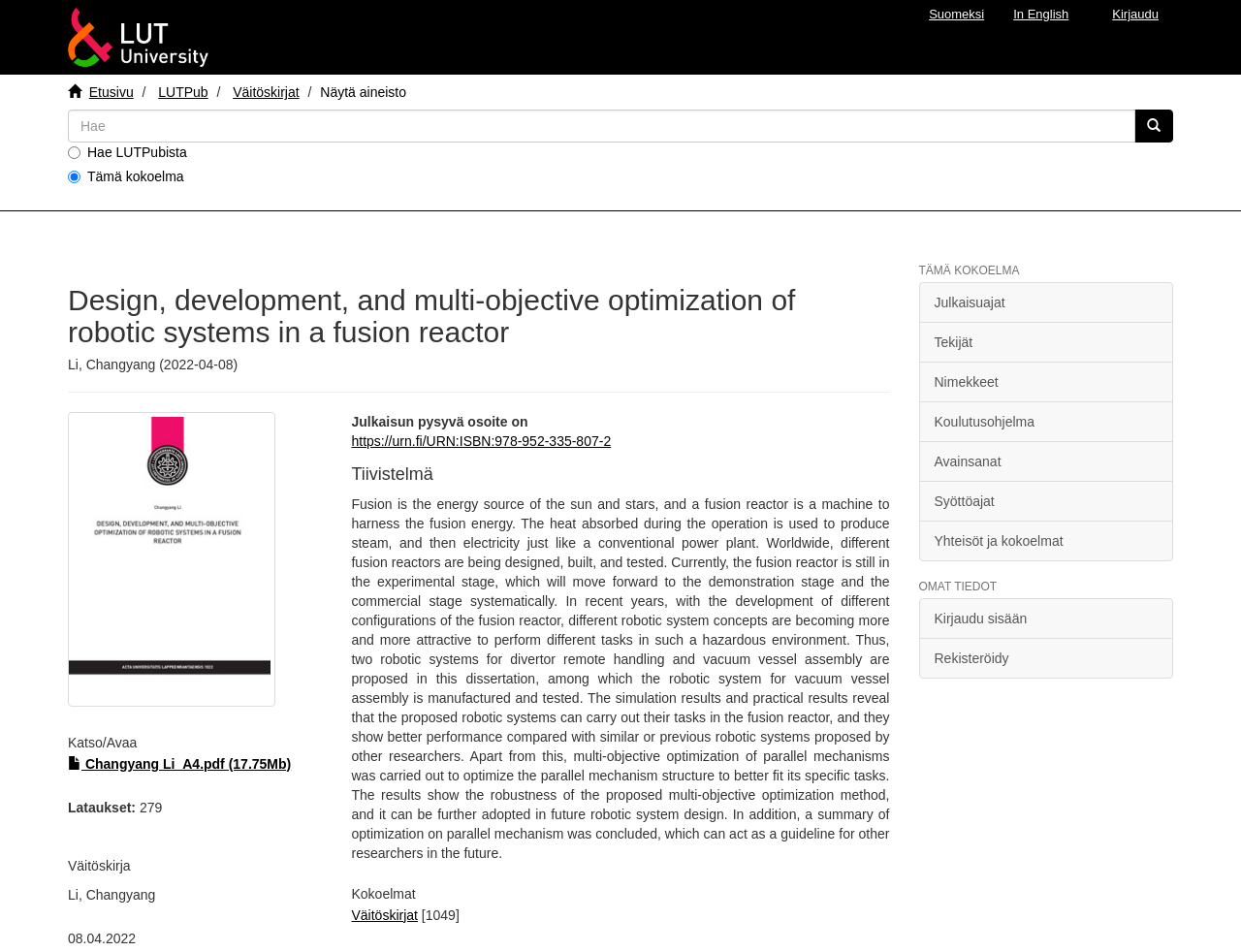Extract the bounding box coordinates for the HTML element that matches this description: "Changyang Li_A4.pdf (17.75Mb)". The coordinates should be four float numbers between 0 and 1, i.e., [left, top, right, bottom].

[0.055, 0.794, 0.235, 0.81]